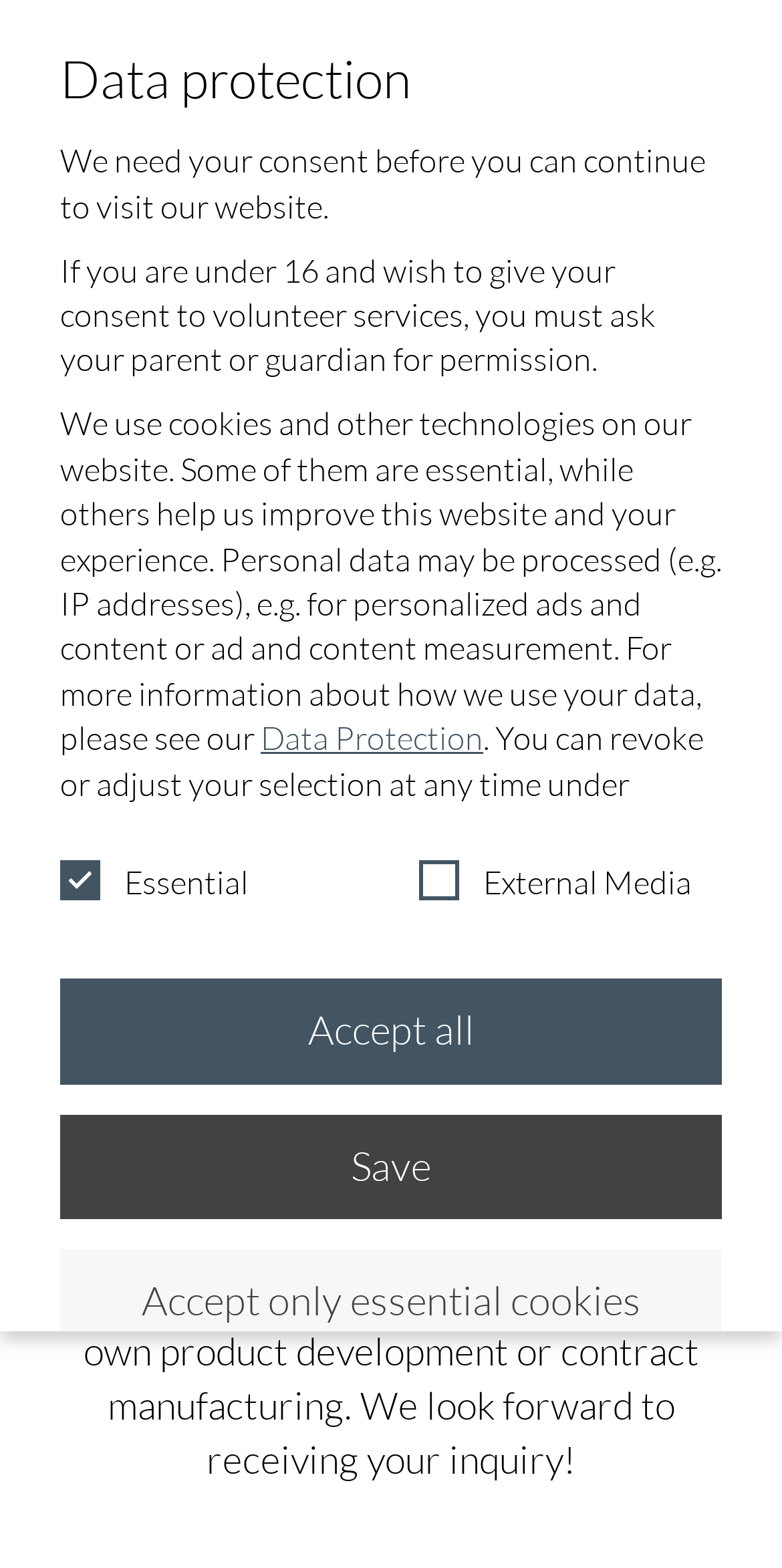Use a single word or phrase to answer the question: What is the company name?

Private Brands Cosmetics GmbH